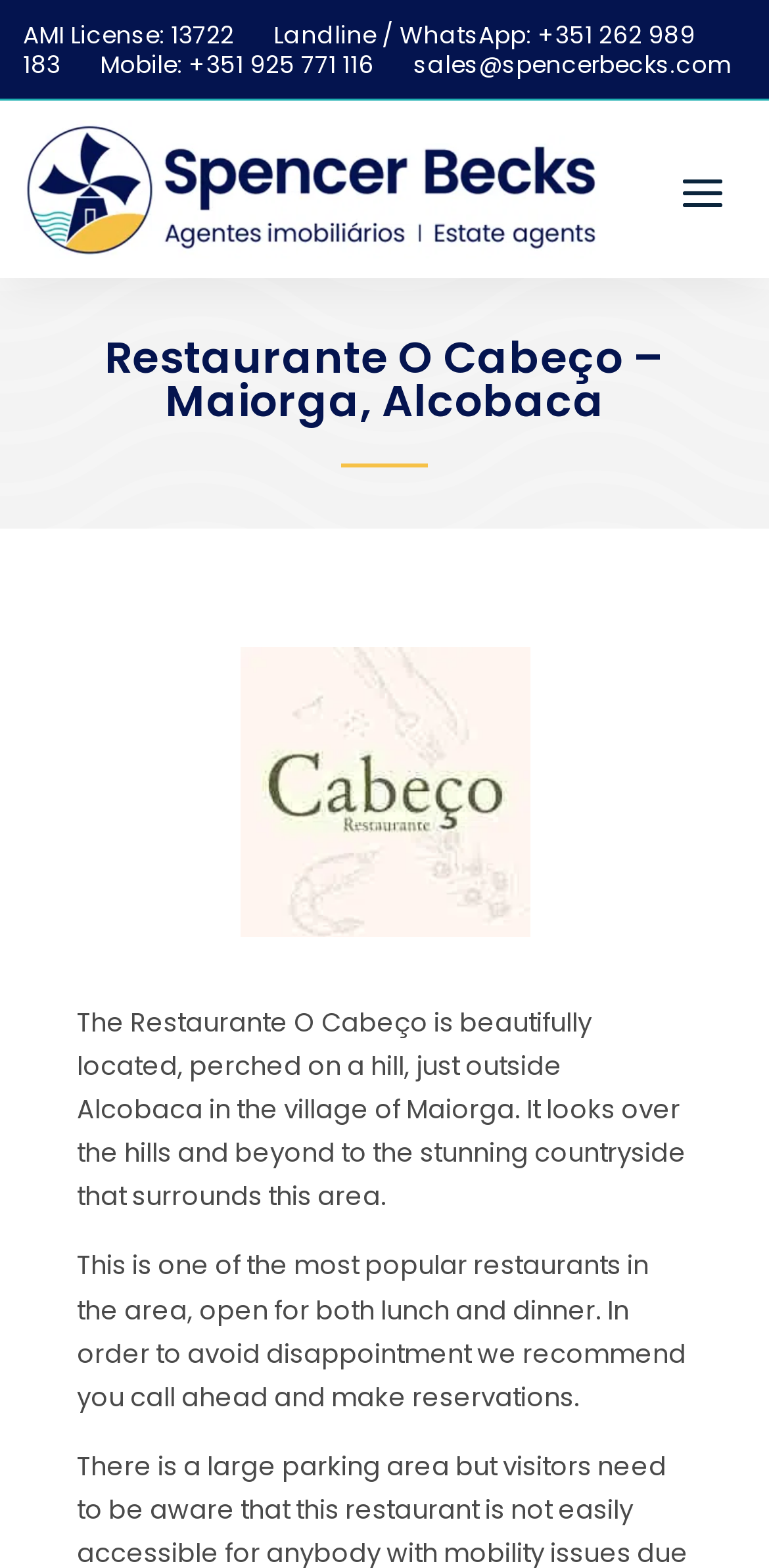Please determine and provide the text content of the webpage's heading.

Restaurante O Cabeço – Maiorga, Alcobaca